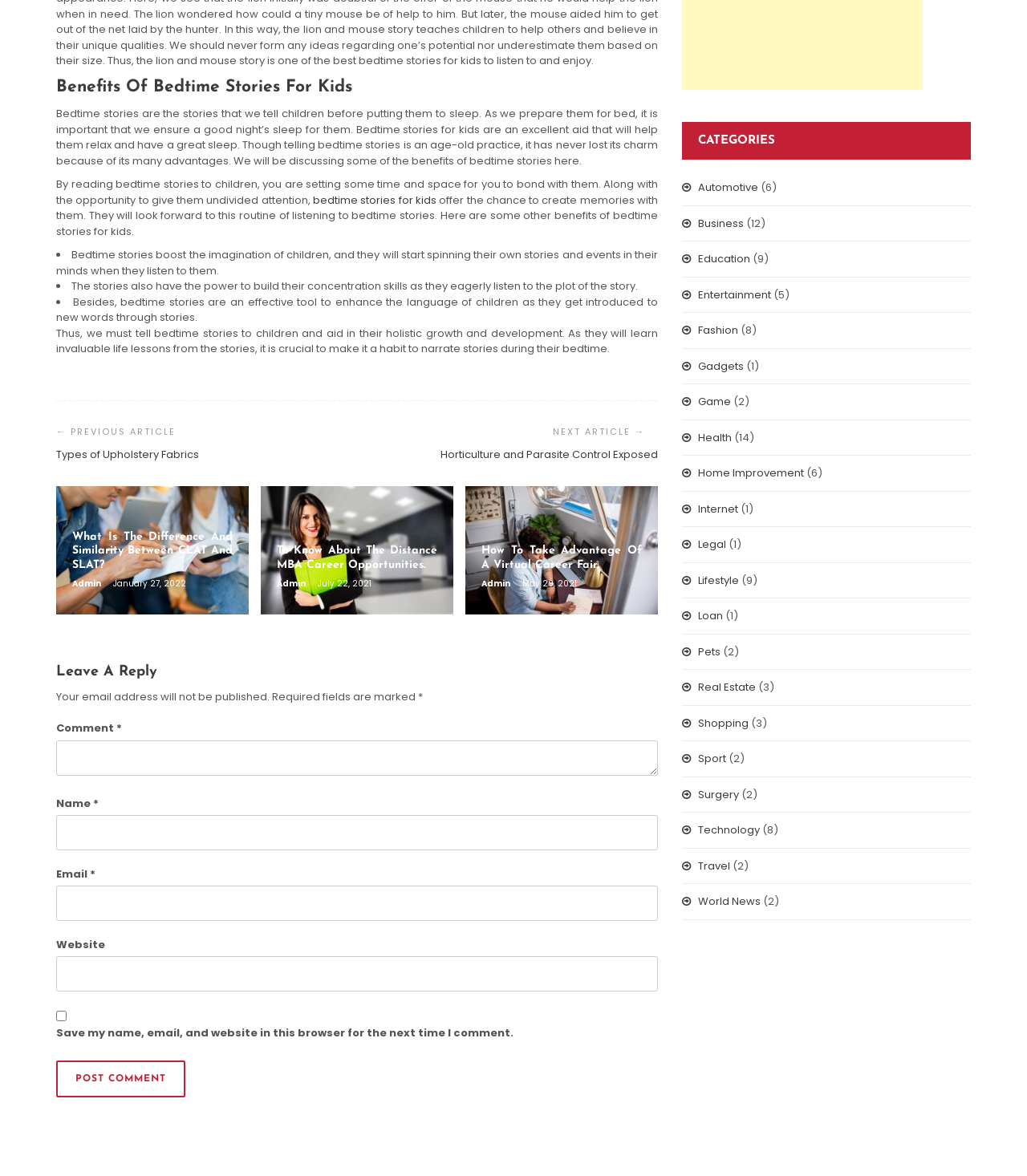Determine the bounding box coordinates for the element that should be clicked to follow this instruction: "Click the 'Education' category link". The coordinates should be given as four float numbers between 0 and 1, in the format [left, top, right, bottom].

[0.68, 0.214, 0.73, 0.226]